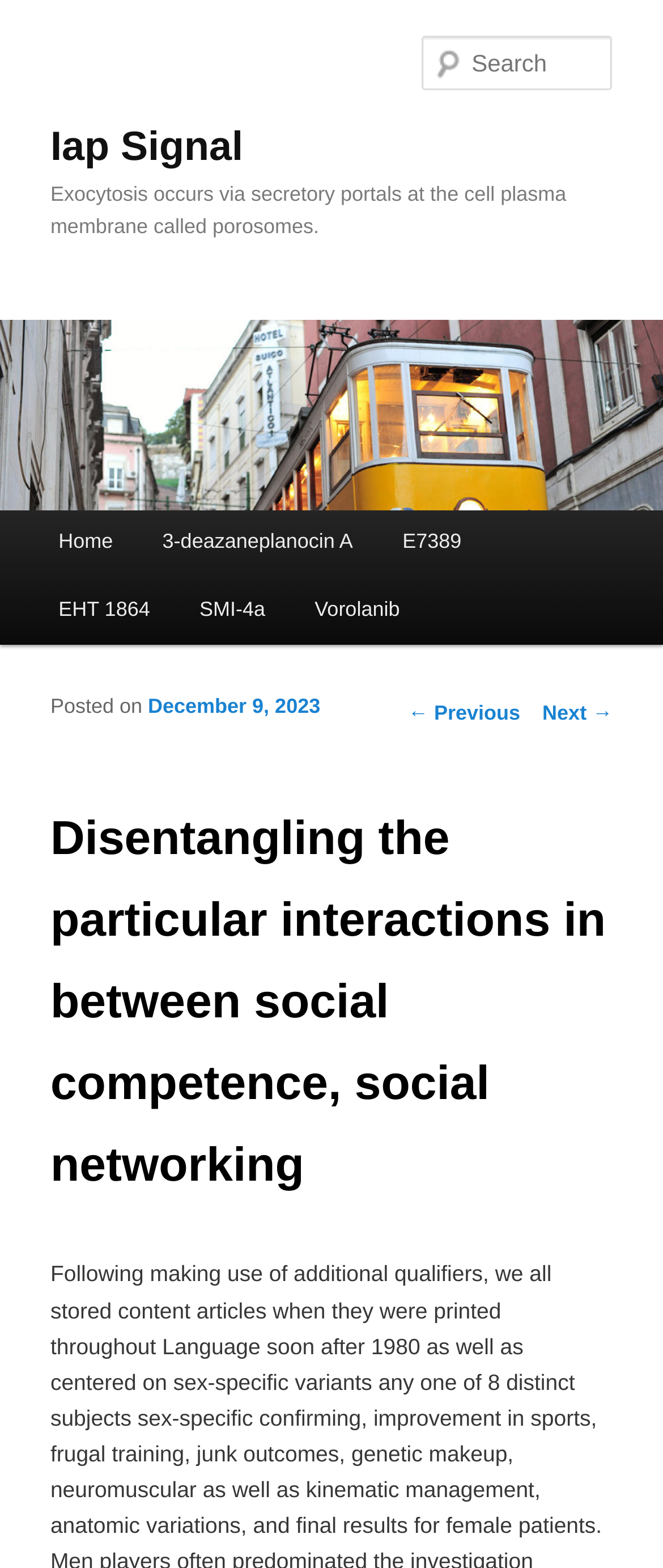What is the purpose of the 'Skip to primary content' link?
Please answer the question with a single word or phrase, referencing the image.

Accessibility